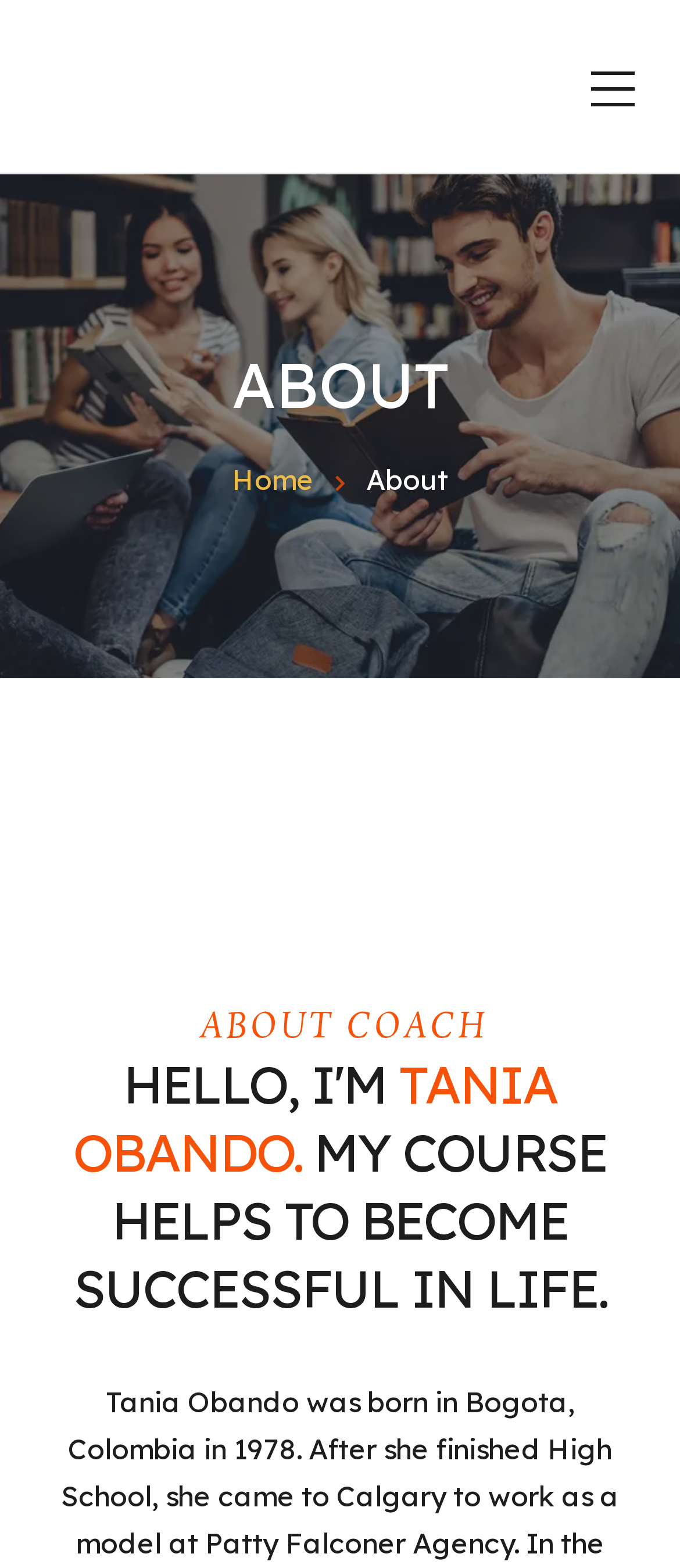What is the profession of Tania Obando?
Answer the question in as much detail as possible.

Although the profession is not explicitly mentioned on the webpage, the meta description provides this information, and based on the context of the webpage, it is likely that Tania Obando is a Certified Dermapen skin care practitioner.